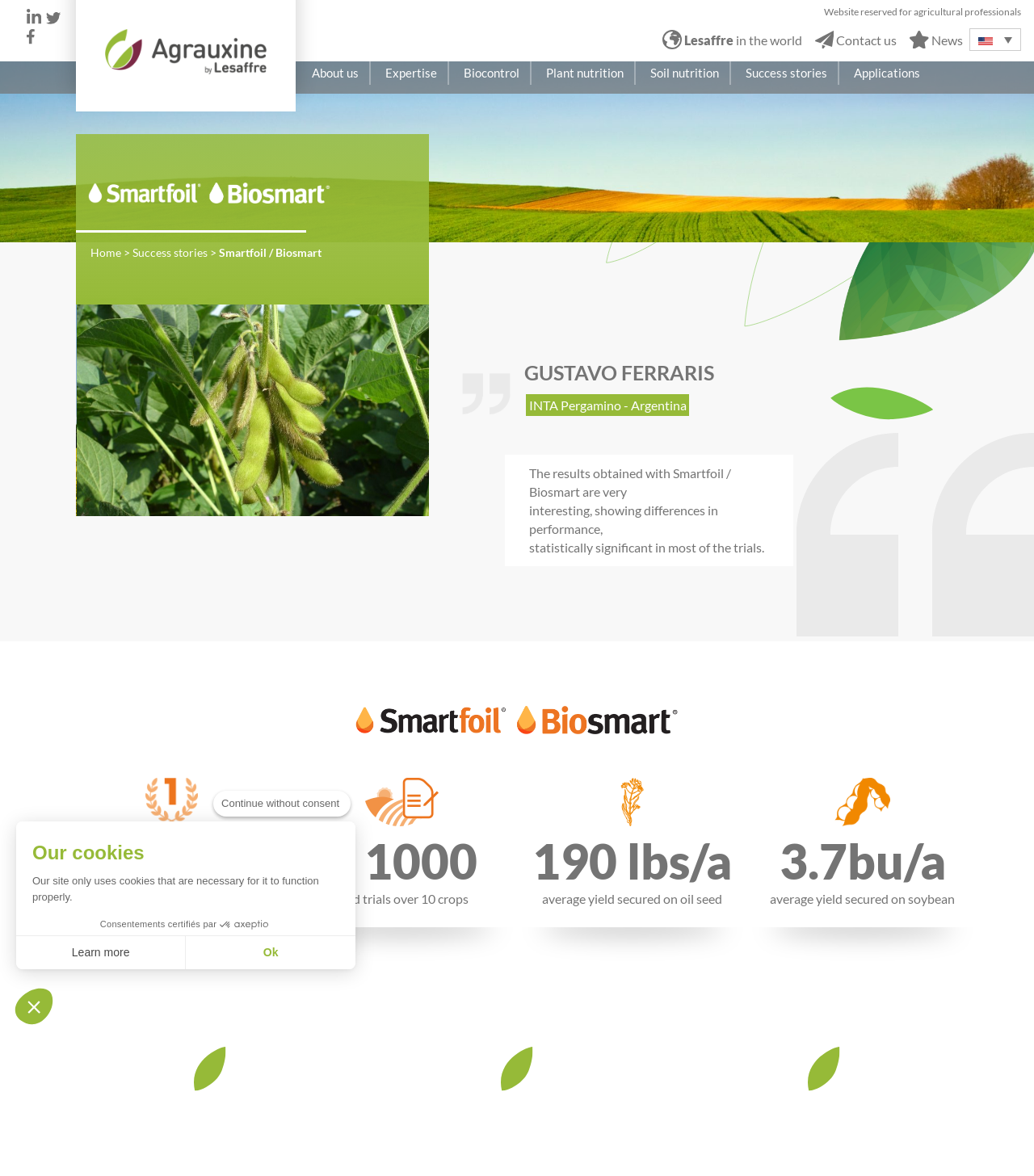What is the name of the product or service being promoted?
Make sure to answer the question with a detailed and comprehensive explanation.

I inferred this answer by looking at the root element 'Smartfoil / Biosmart' and understanding that it is the main product or service being promoted on the webpage.